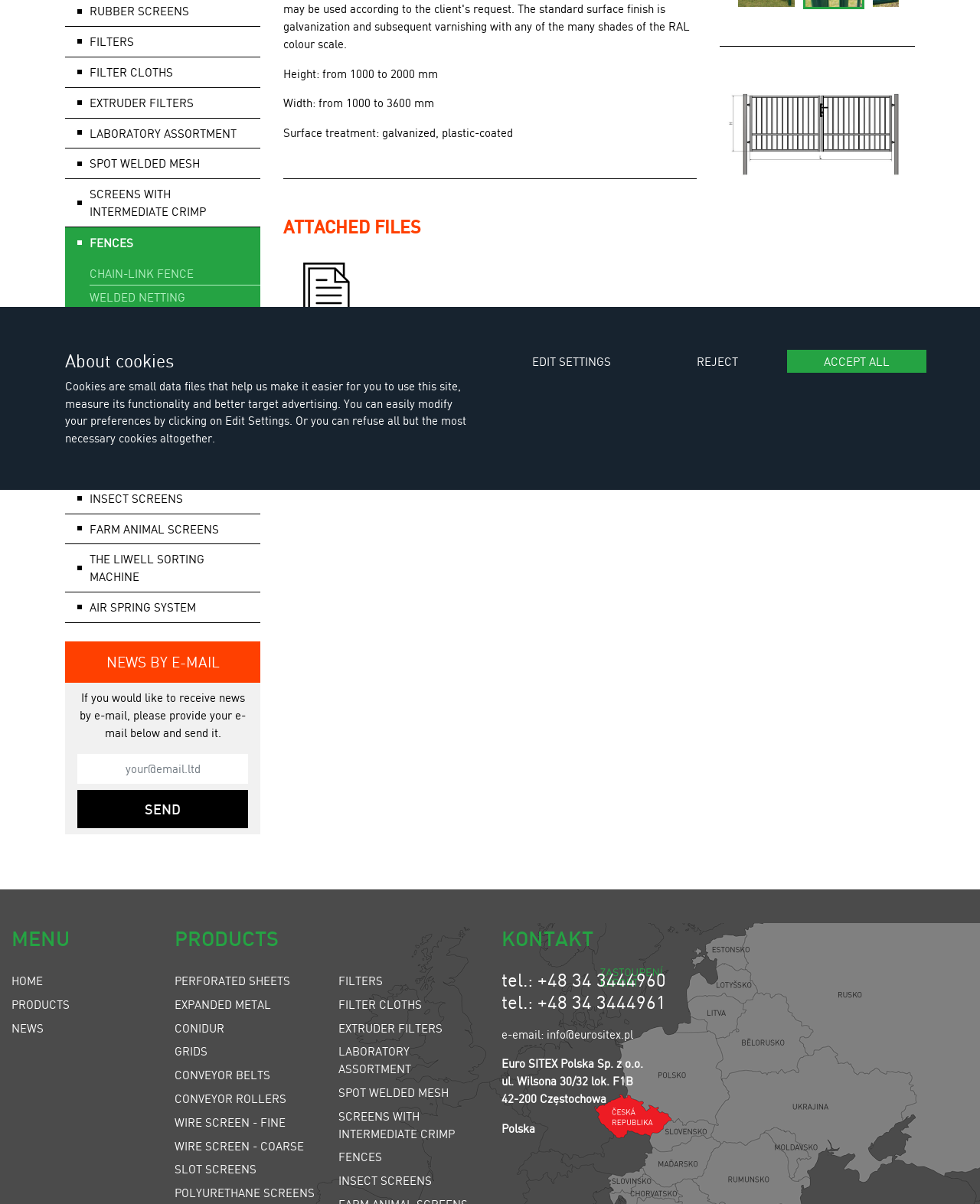Find and provide the bounding box coordinates for the UI element described with: "Gates and Wickets".

[0.091, 0.341, 0.266, 0.355]